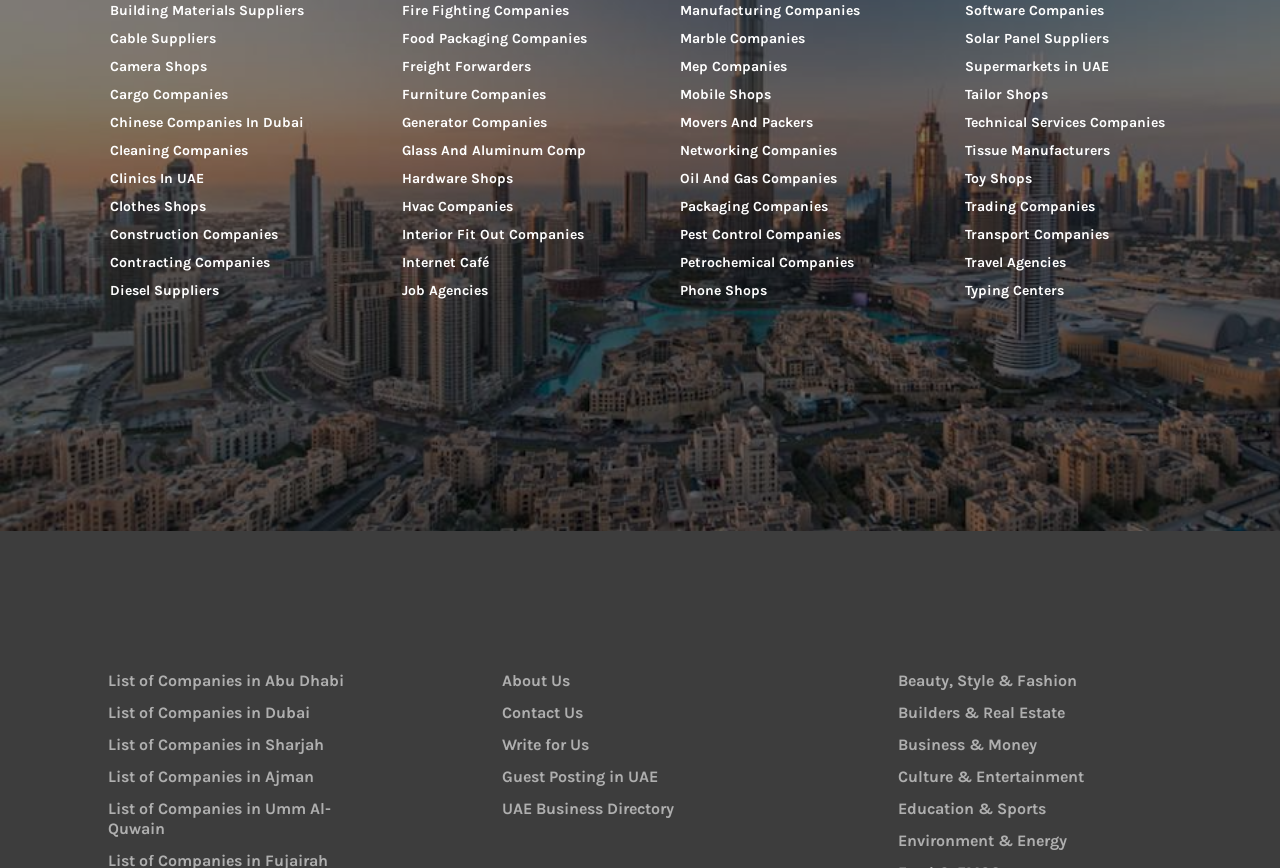Please pinpoint the bounding box coordinates for the region I should click to adhere to this instruction: "Explore Beauty, Style & Fashion".

[0.665, 0.767, 0.91, 0.803]